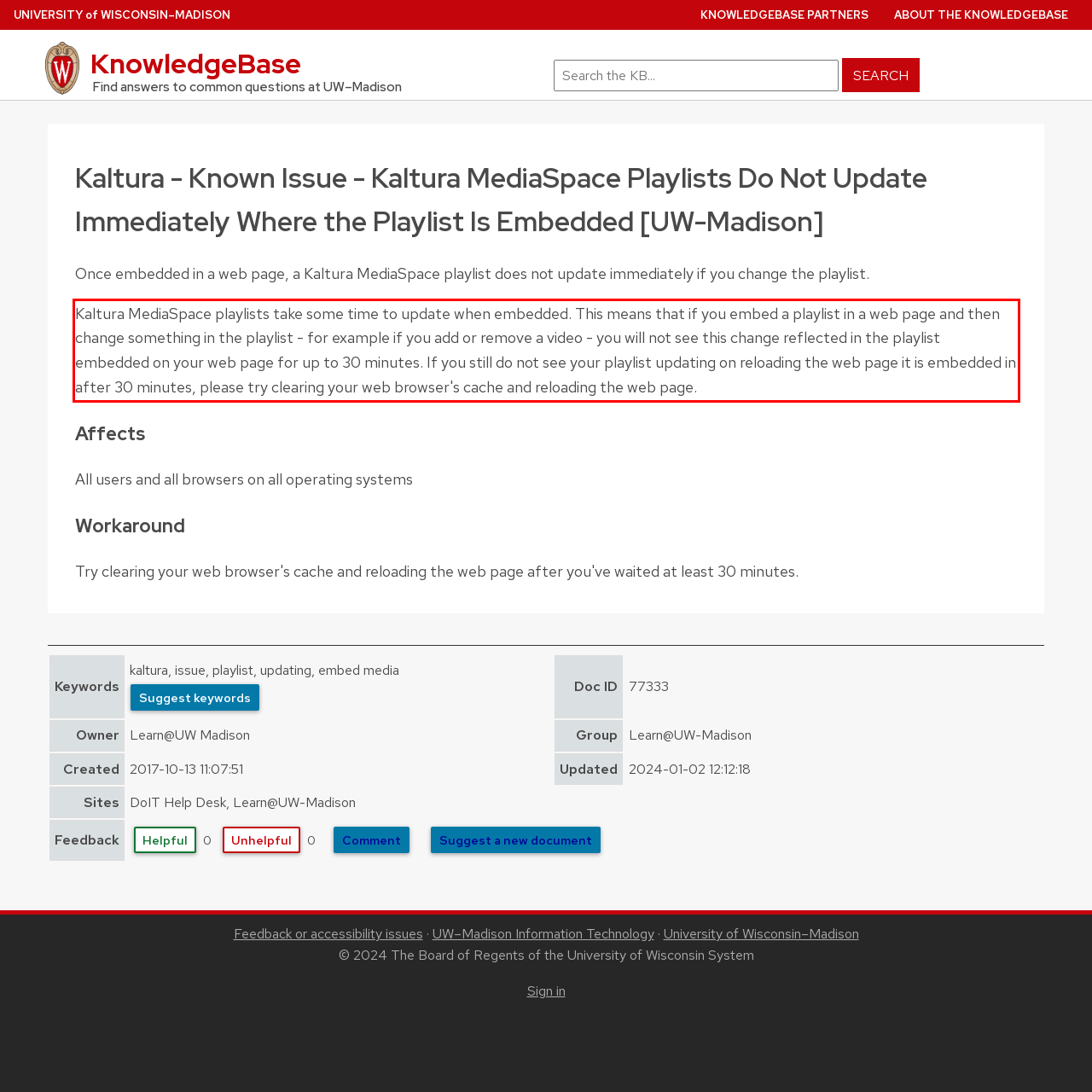Using the provided webpage screenshot, identify and read the text within the red rectangle bounding box.

Kaltura MediaSpace playlists take some time to update when embedded. This means that if you embed a playlist in a web page and then change something in the playlist - for example if you add or remove a video - you will not see this change reflected in the playlist embedded on your web page for up to 30 minutes. If you still do not see your playlist updating on reloading the web page it is embedded in after 30 minutes, please try clearing your web browser's cache and reloading the web page.